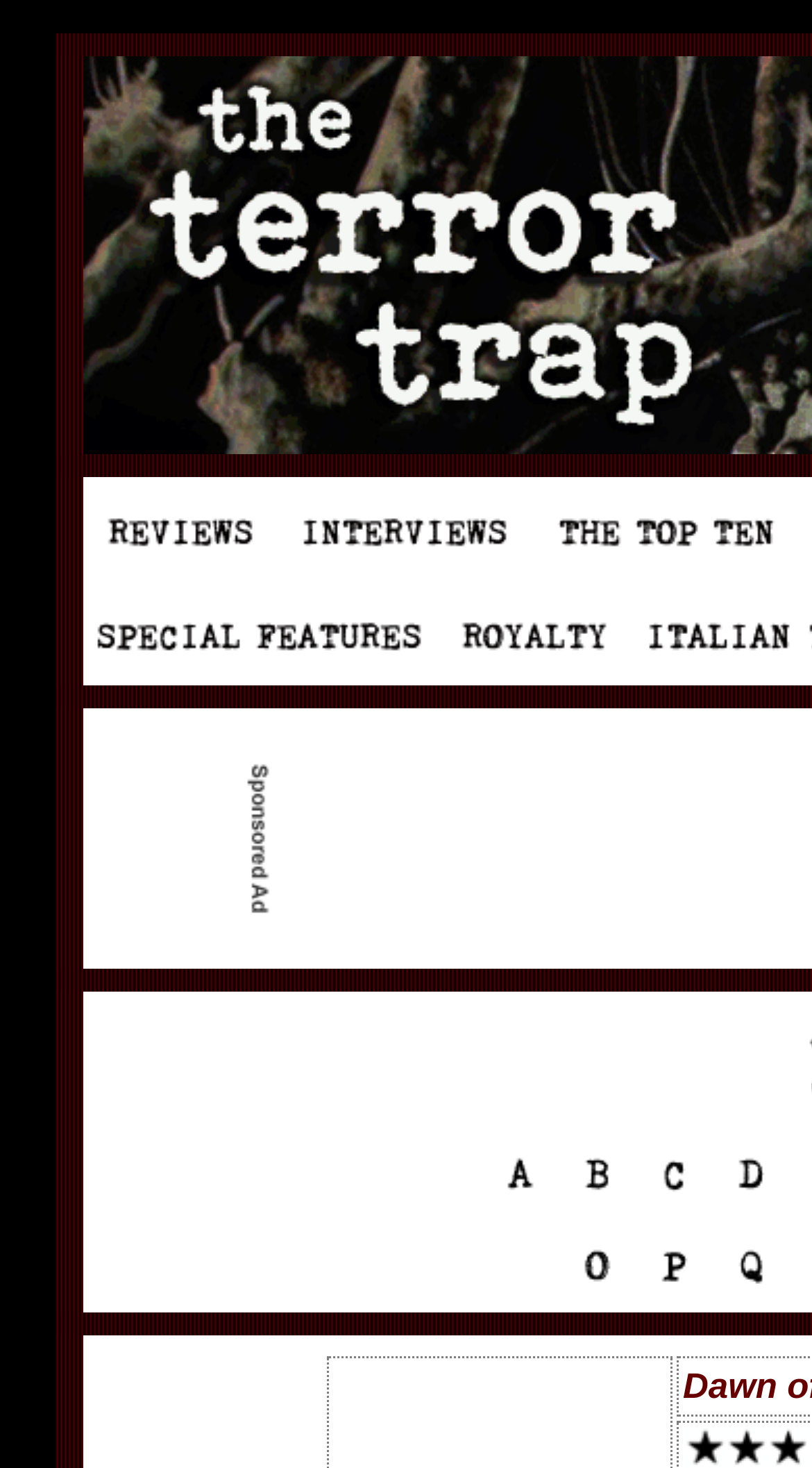Summarize the webpage comprehensively, mentioning all visible components.

The webpage appears to be a movie information page, specifically about the 1981 film "Dawn of the Mummy". 

At the top, there is a row of three links, evenly spaced and aligned horizontally. Below this row, there is a large image taking up most of the width of the page, with a smaller image positioned below it. 

To the right of the large image, there are four links stacked vertically, with a small gap between each link. Below these links, there is another row of four links, also stacked vertically with a small gap between each link. 

Further down the page, there is another large image, followed by a row of four links, similar to the previous ones. This pattern of images and links continues, with a total of three large images and twelve links arranged in a grid-like structure. 

Throughout the page, the elements are neatly organized and spaced, with a clear hierarchy of information. The overall layout is easy to navigate, with clear distinctions between different sections of the page.